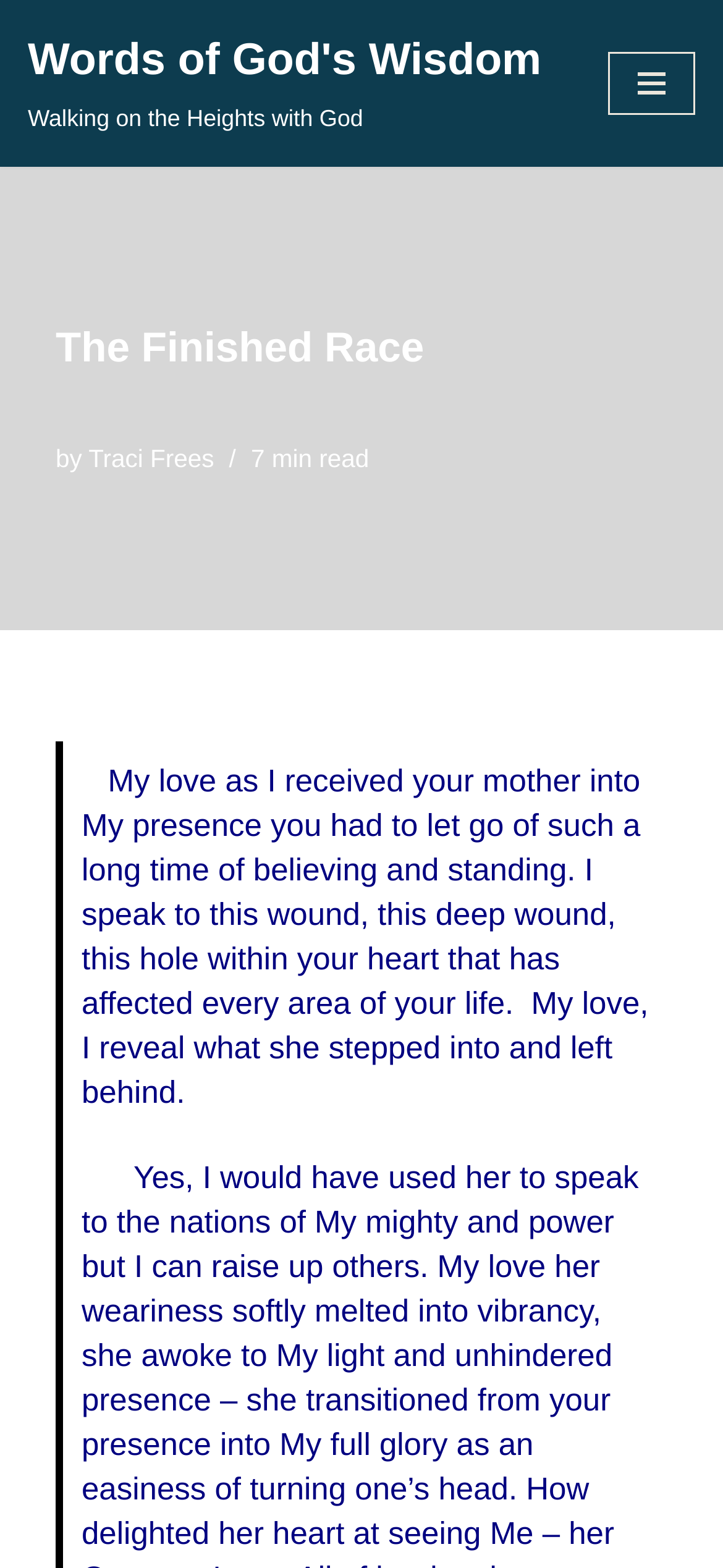What is the topic of the article?
From the details in the image, answer the question comprehensively.

I inferred the topic of the article by looking at the link text 'Words of God's Wisdom Walking on the Heights with God' which seems to be the title of the article or a related topic.